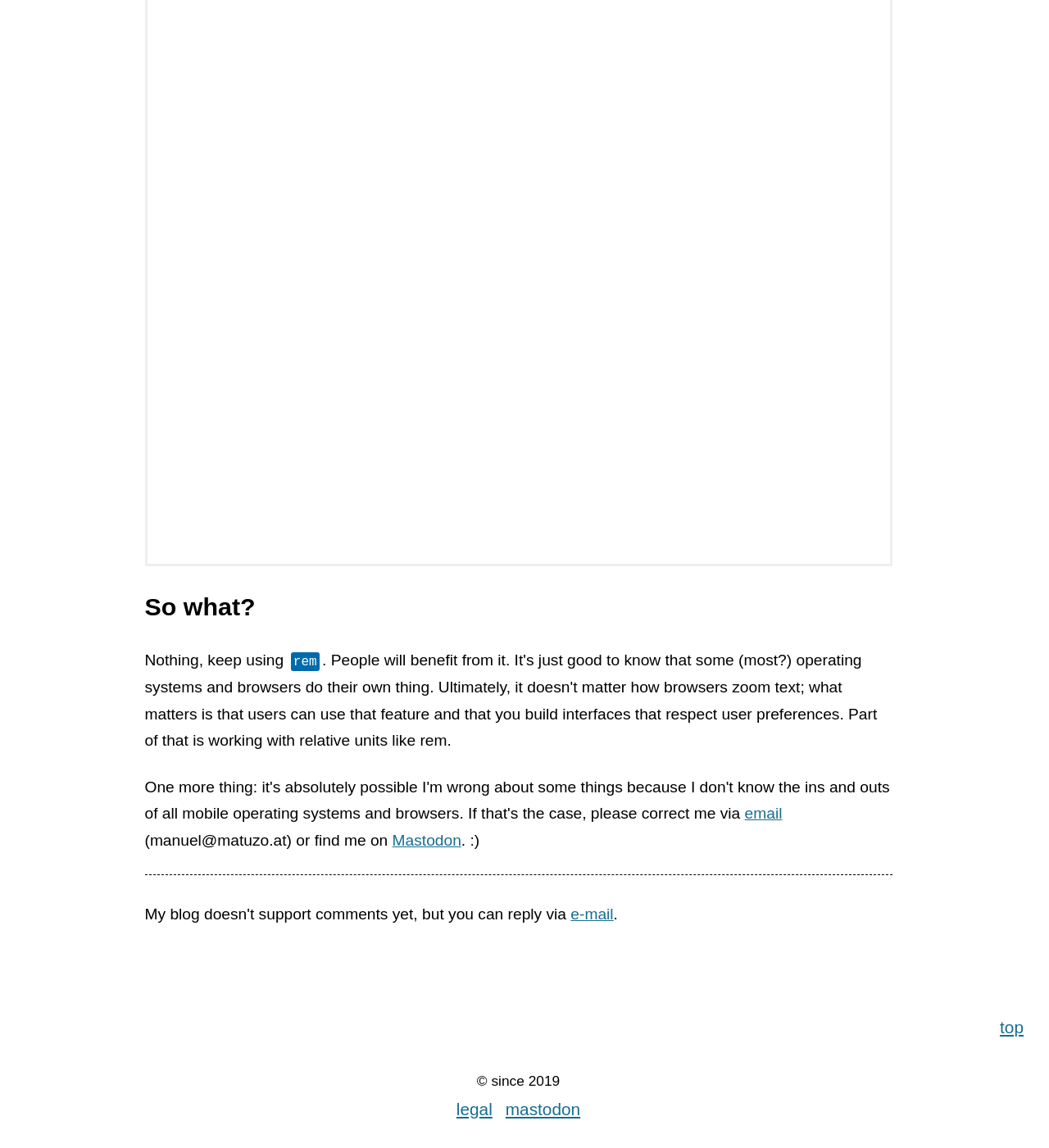Respond to the question with just a single word or phrase: 
How many social media platforms are mentioned?

2